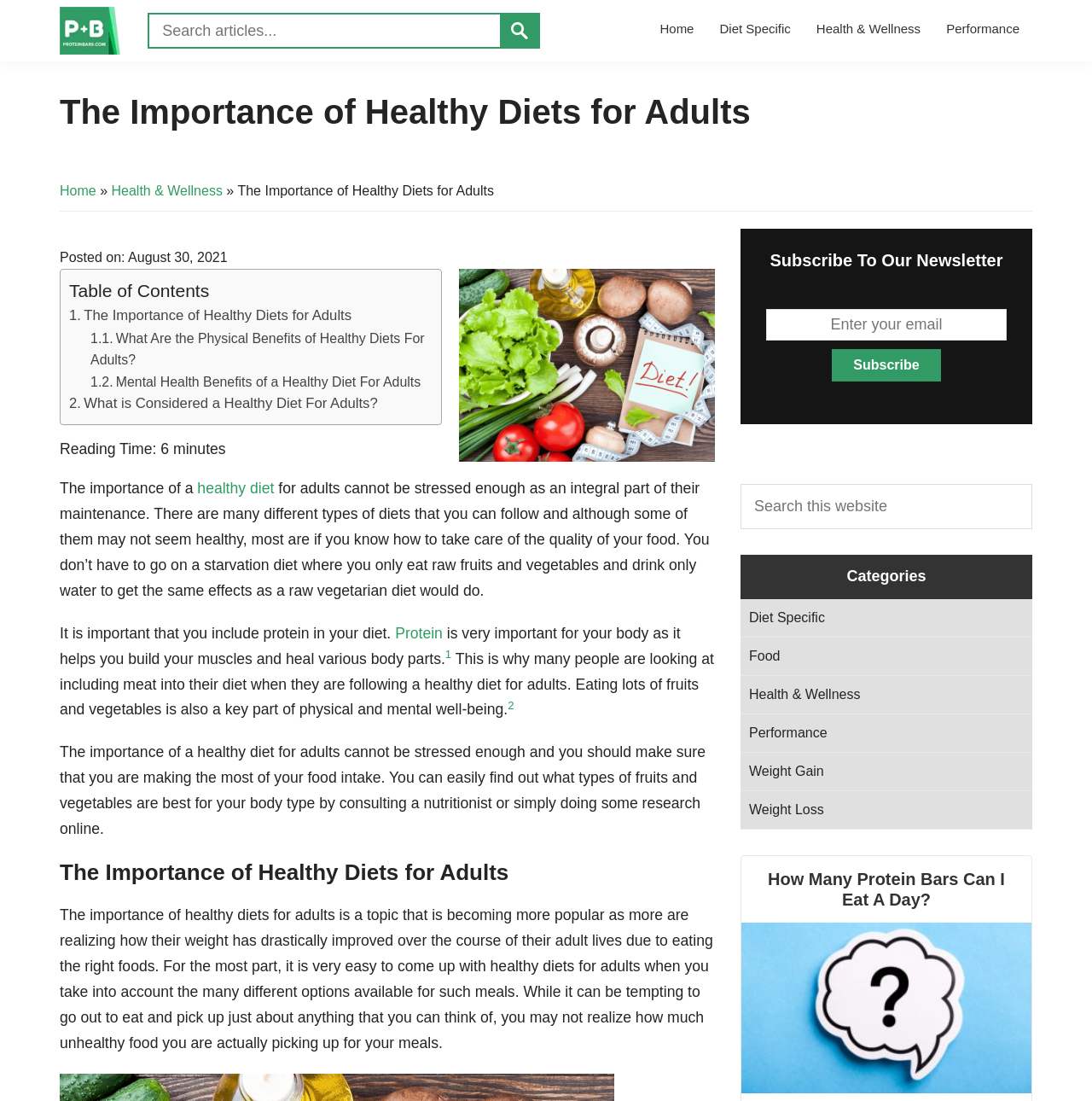Identify the bounding box coordinates of the area you need to click to perform the following instruction: "Subscribe to the newsletter".

[0.762, 0.317, 0.861, 0.347]